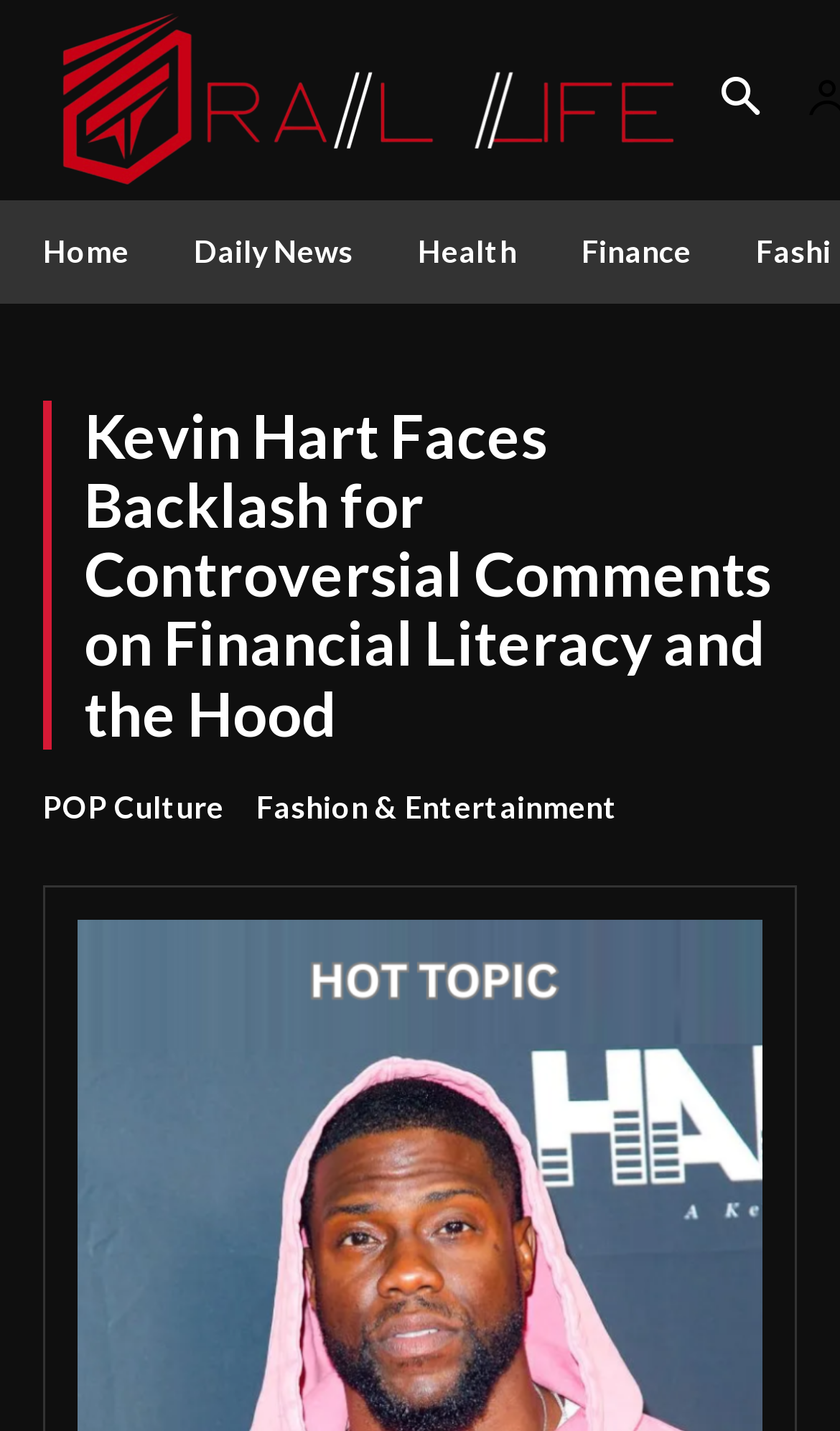How many main categories are available on the top navigation bar?
Using the image, provide a detailed and thorough answer to the question.

I counted the number of links on the top navigation bar, which are 'Home', 'Daily News', 'Health', and 'Finance'. There are 4 main categories available.